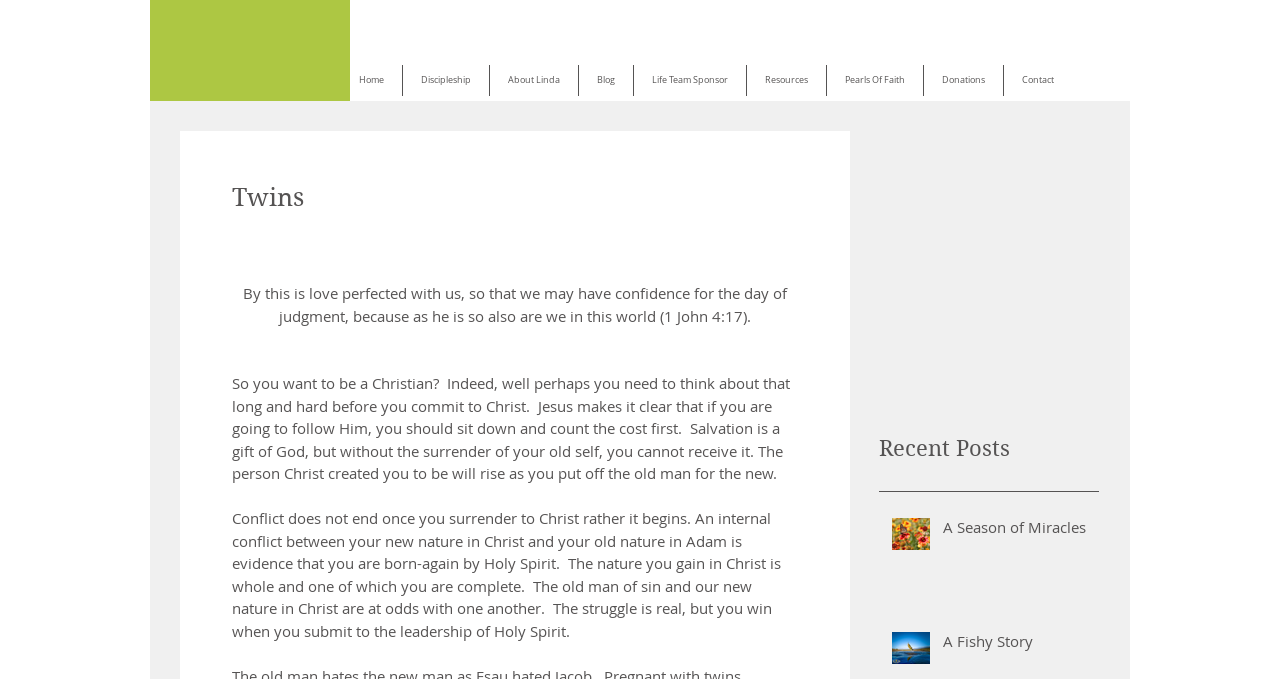Identify the bounding box coordinates of the section to be clicked to complete the task described by the following instruction: "Open the 'A Season of Miracles' article". The coordinates should be four float numbers between 0 and 1, formatted as [left, top, right, bottom].

[0.737, 0.761, 0.849, 0.804]